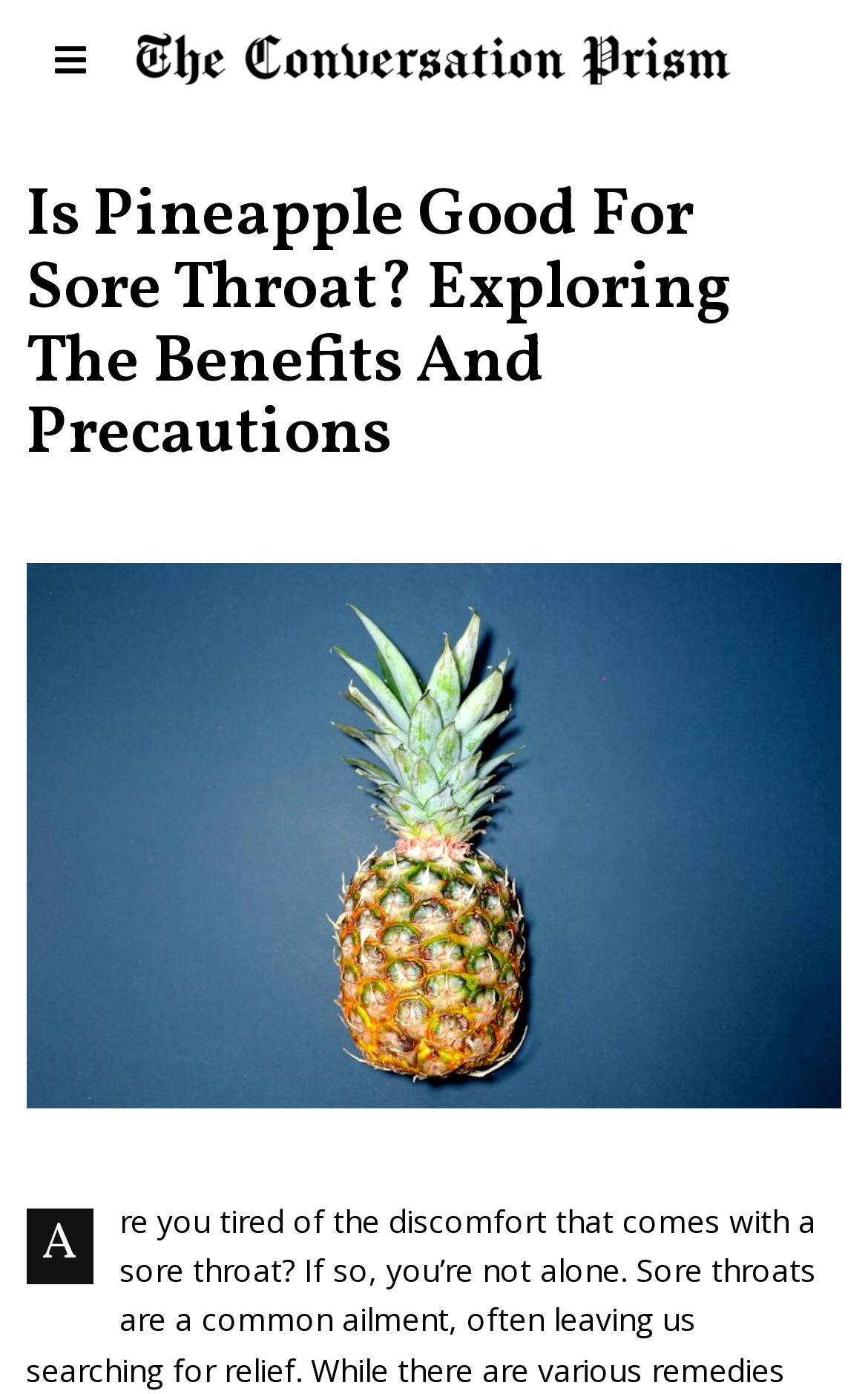Respond to the question below with a concise word or phrase:
What is the topic of the article?

Pineapple and sore throat